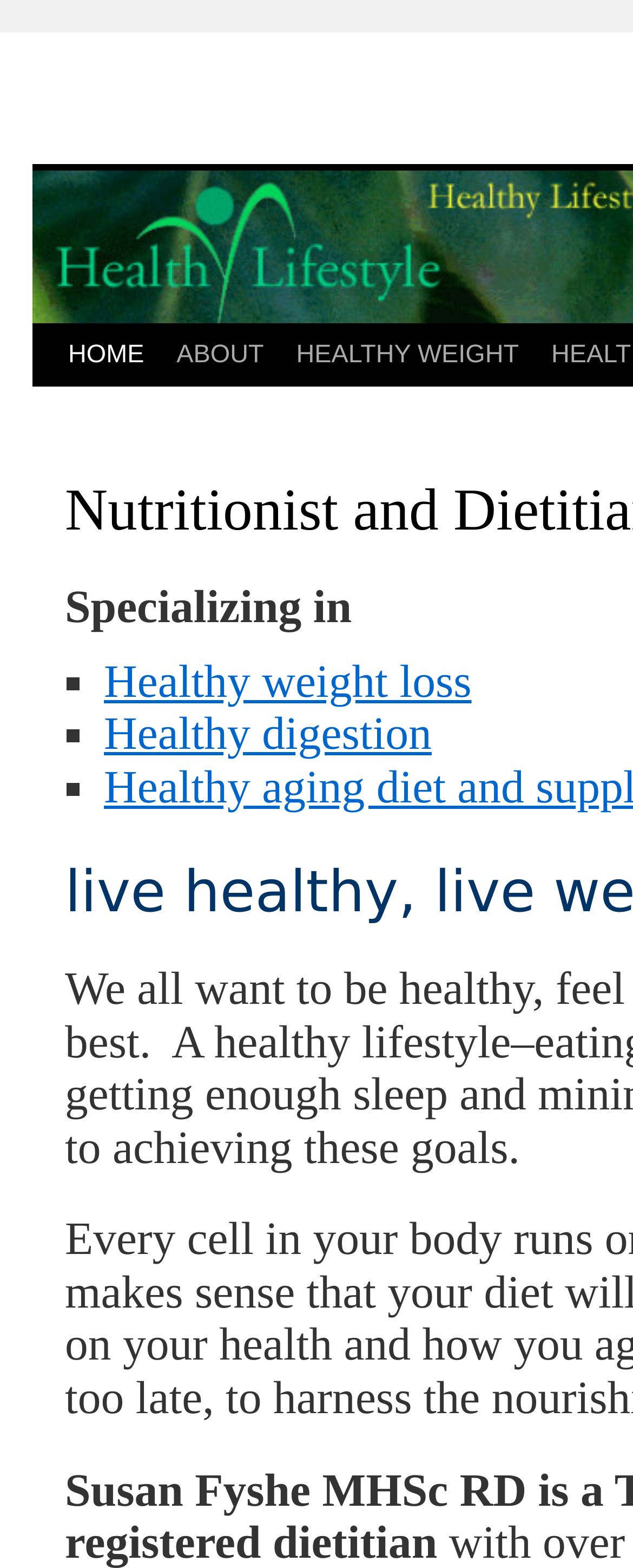Locate the UI element described by ABOUT and provide its bounding box coordinates. Use the format (top-left x, top-left y, bottom-right x, bottom-right y) with all values as floating point numbers between 0 and 1.

[0.233, 0.207, 0.399, 0.247]